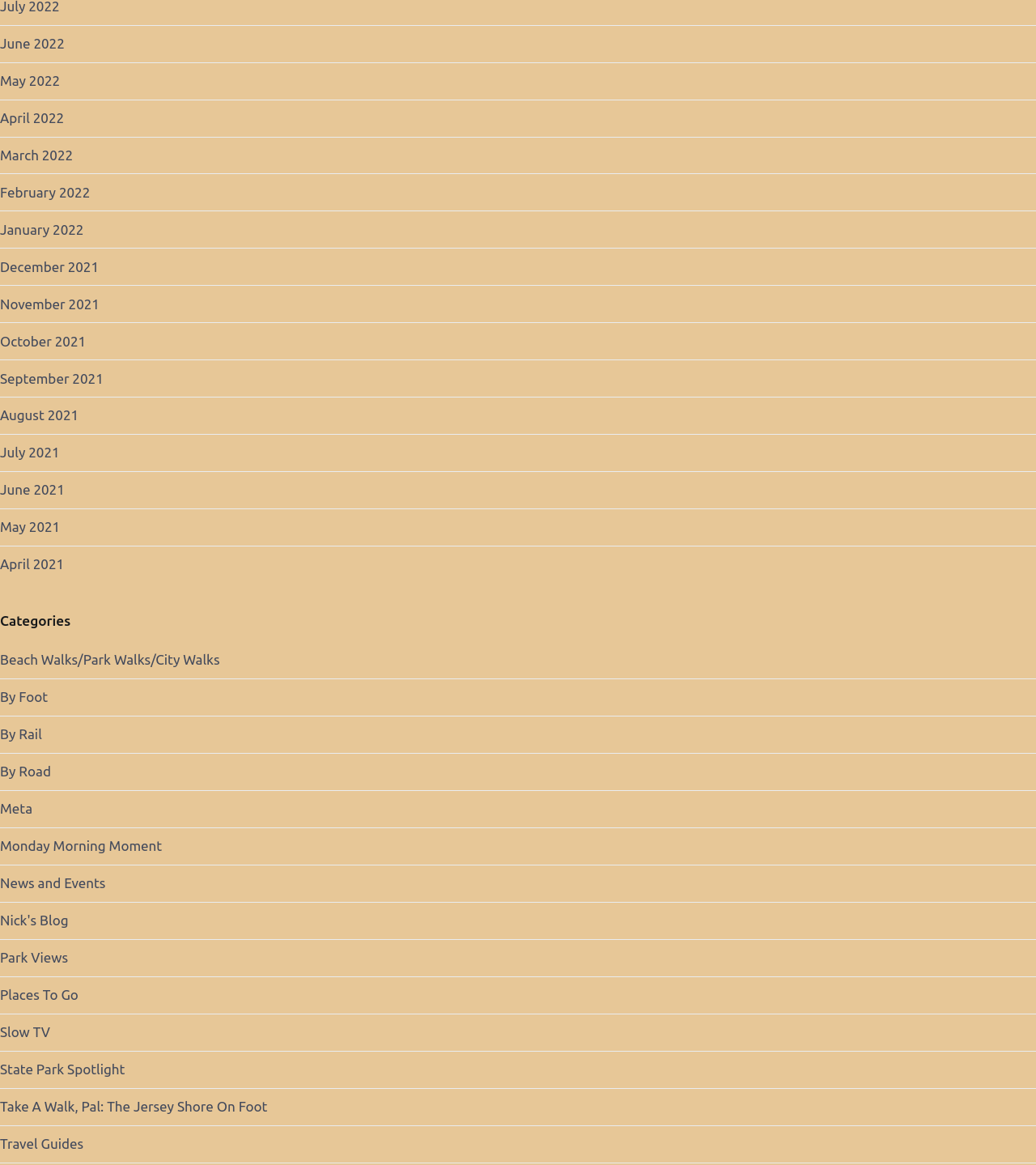Kindly respond to the following question with a single word or a brief phrase: 
How many links are there under the 'Categories' heading?

11